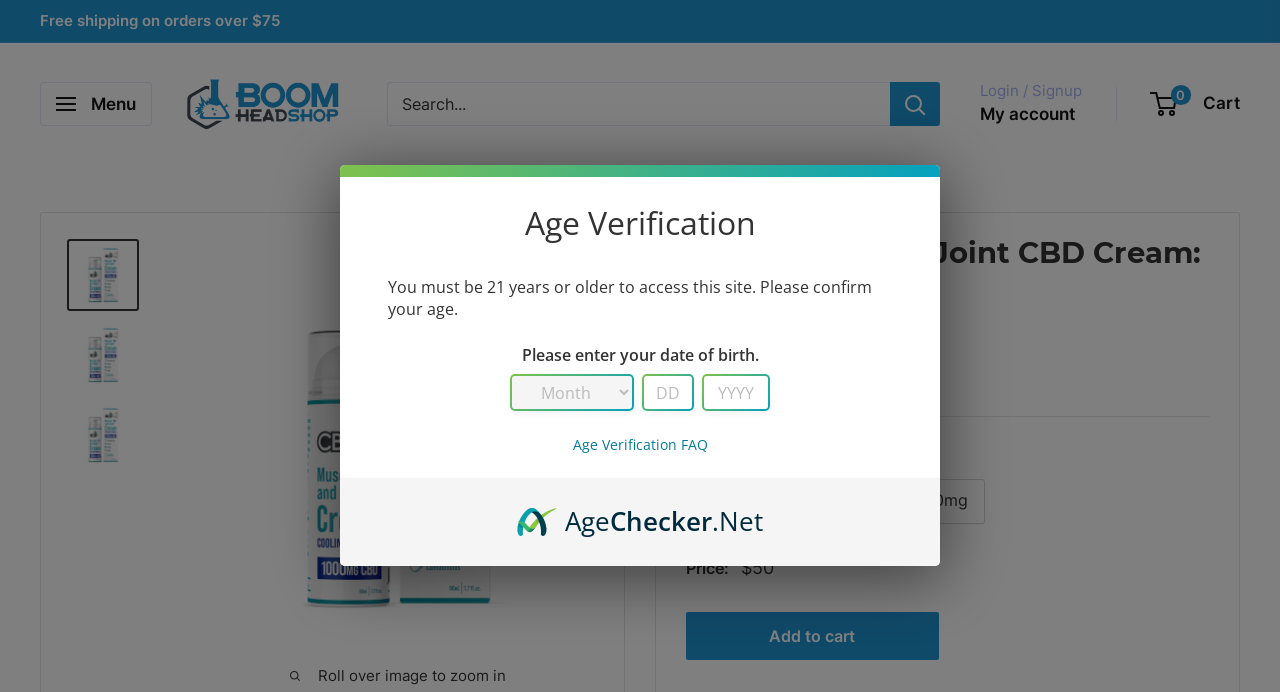What is the main heading of this webpage? Please extract and provide it.

CBDfx Muscle & Joint CBD Cream: Cooling Formula